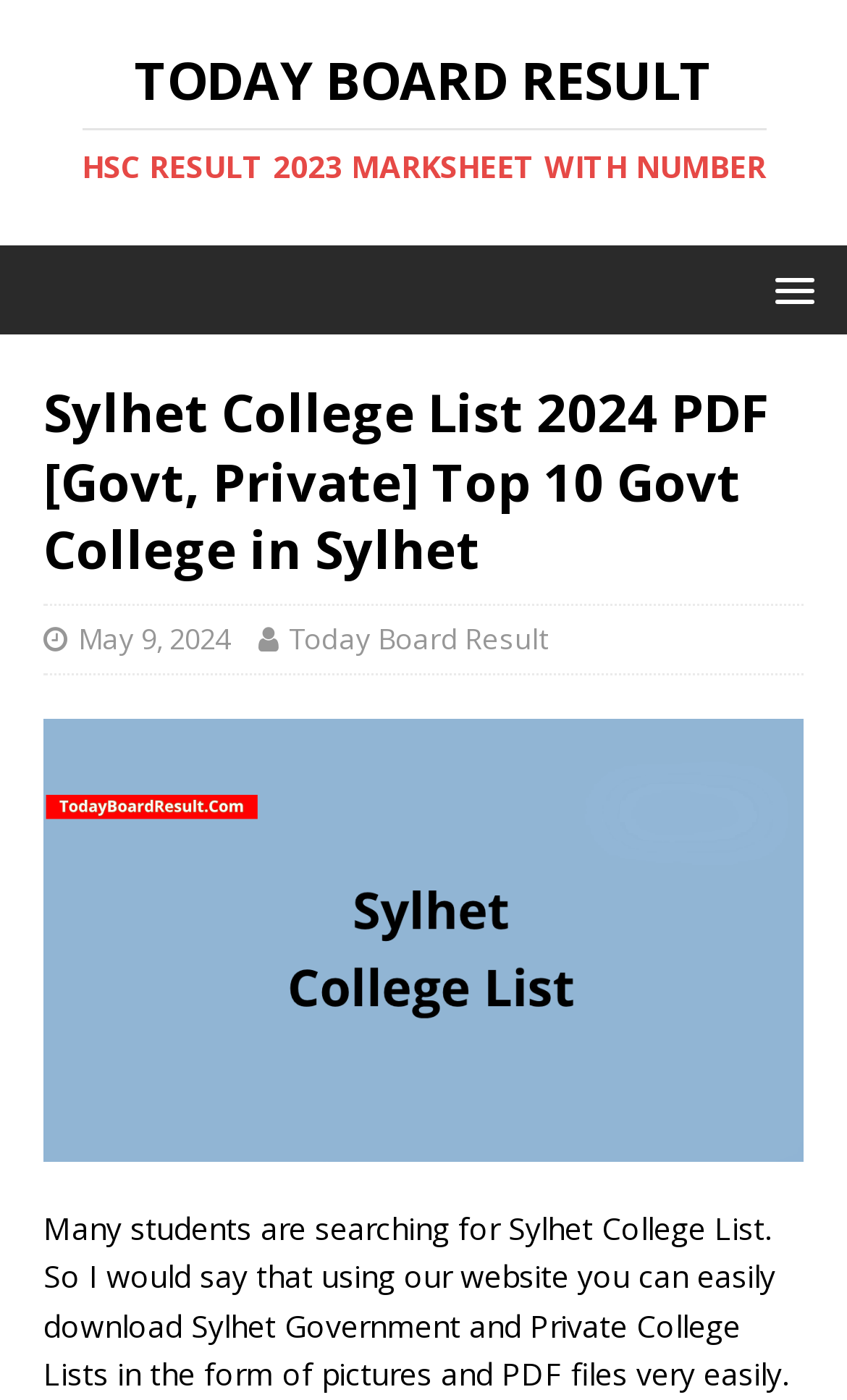What type of lists can be downloaded from this website?
Provide an in-depth and detailed explanation in response to the question.

Based on the text 'Many students are searching for Sylhet College List. So I would say that using our website you can easily download Sylhet Government and Private College Lists in the form of pictures and PDF files very easily.', it is clear that this website allows users to download Sylhet Government and Private College Lists.